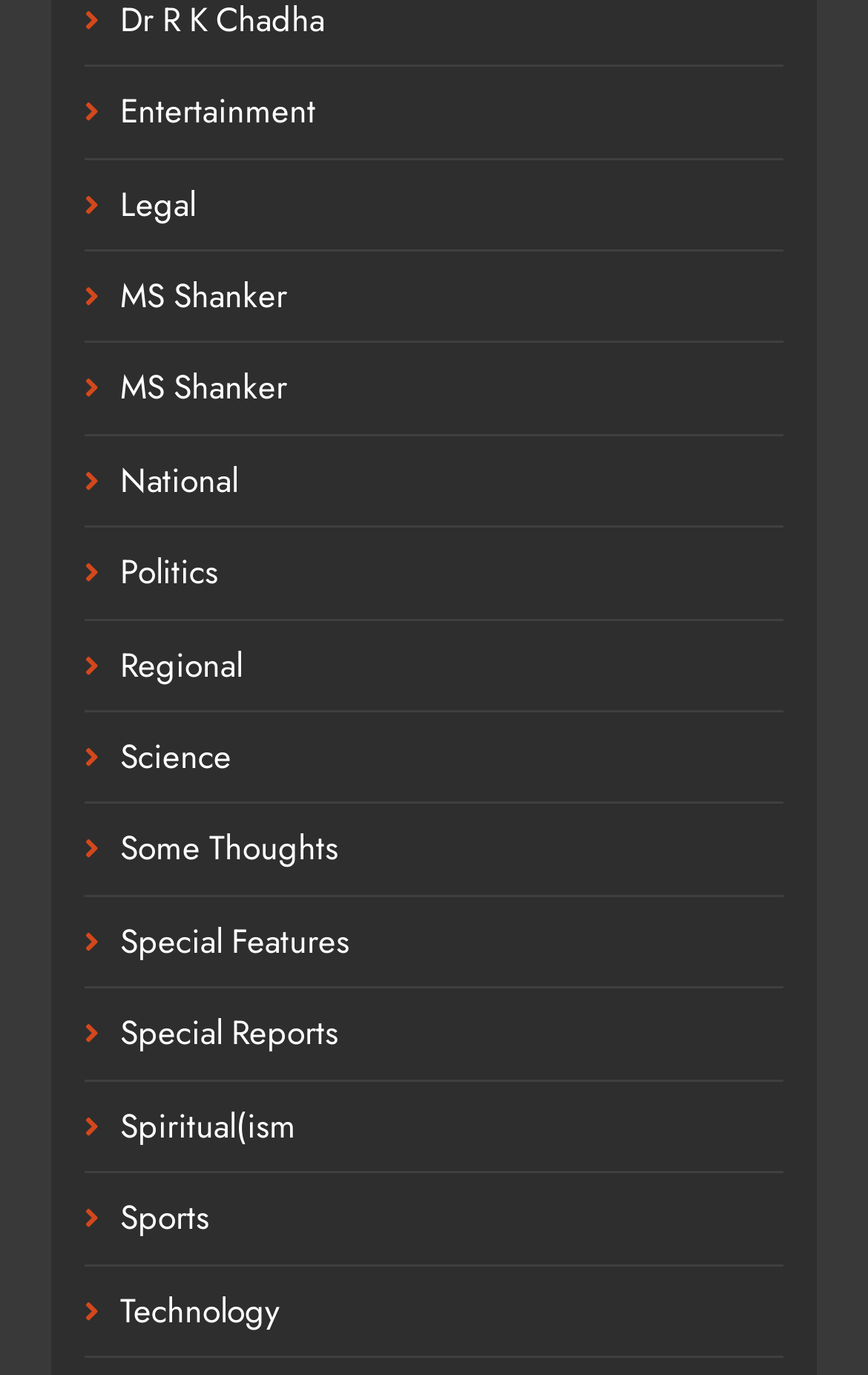Respond with a single word or phrase:
What is the first category listed?

Entertainment